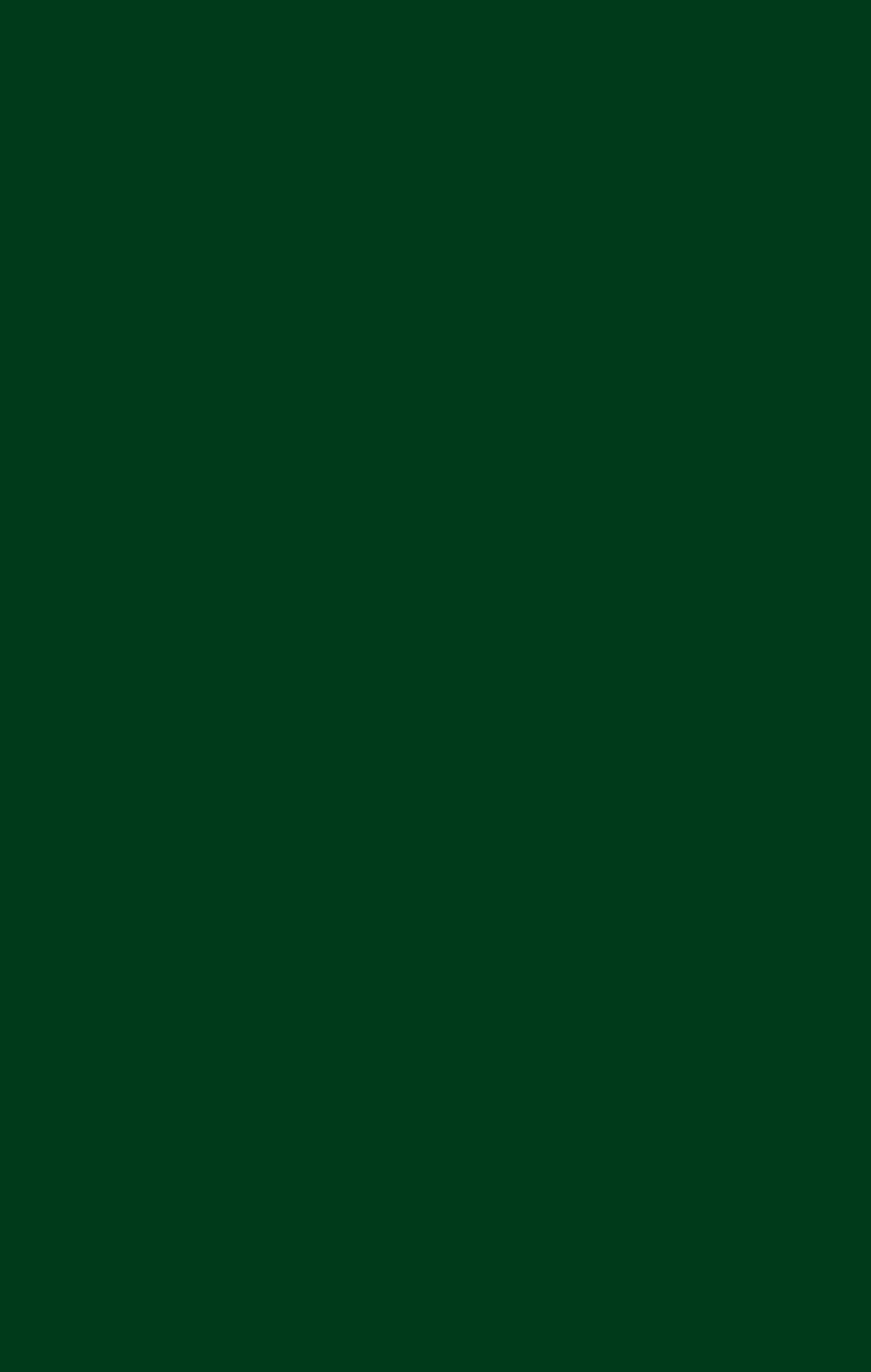What type of content is available in the 'Blog' section?
Please provide a detailed answer to the question.

The 'Blog' link is present alongside other links like 'FAQ', 'Career and volunteer', and 'Contact Us', which suggests that it is a section of the website that contains articles or posts related to the organization or its activities.